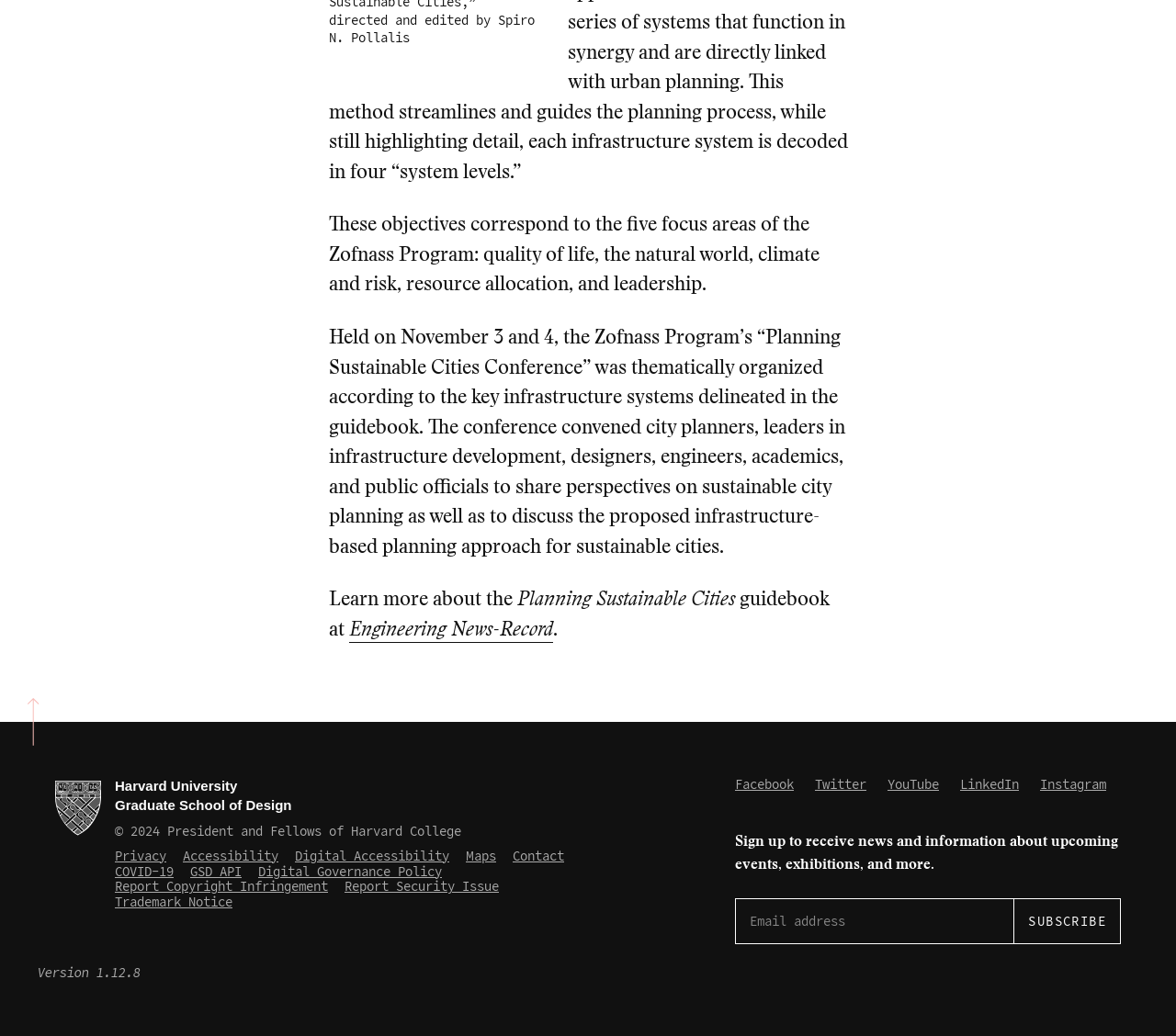What is the date of the 'Planning Sustainable Cities Conference'?
Can you offer a detailed and complete answer to this question?

The question asks for the date of the 'Planning Sustainable Cities Conference'. After carefully reading the StaticText elements, I found that the date of the conference is mentioned in the second StaticText element with the text 'Held on November 3 and 4, the Zofnass Program’s “Planning Sustainable Cities Conference” was thematically organized according to the key infrastructure systems delineated in the guidebook.'